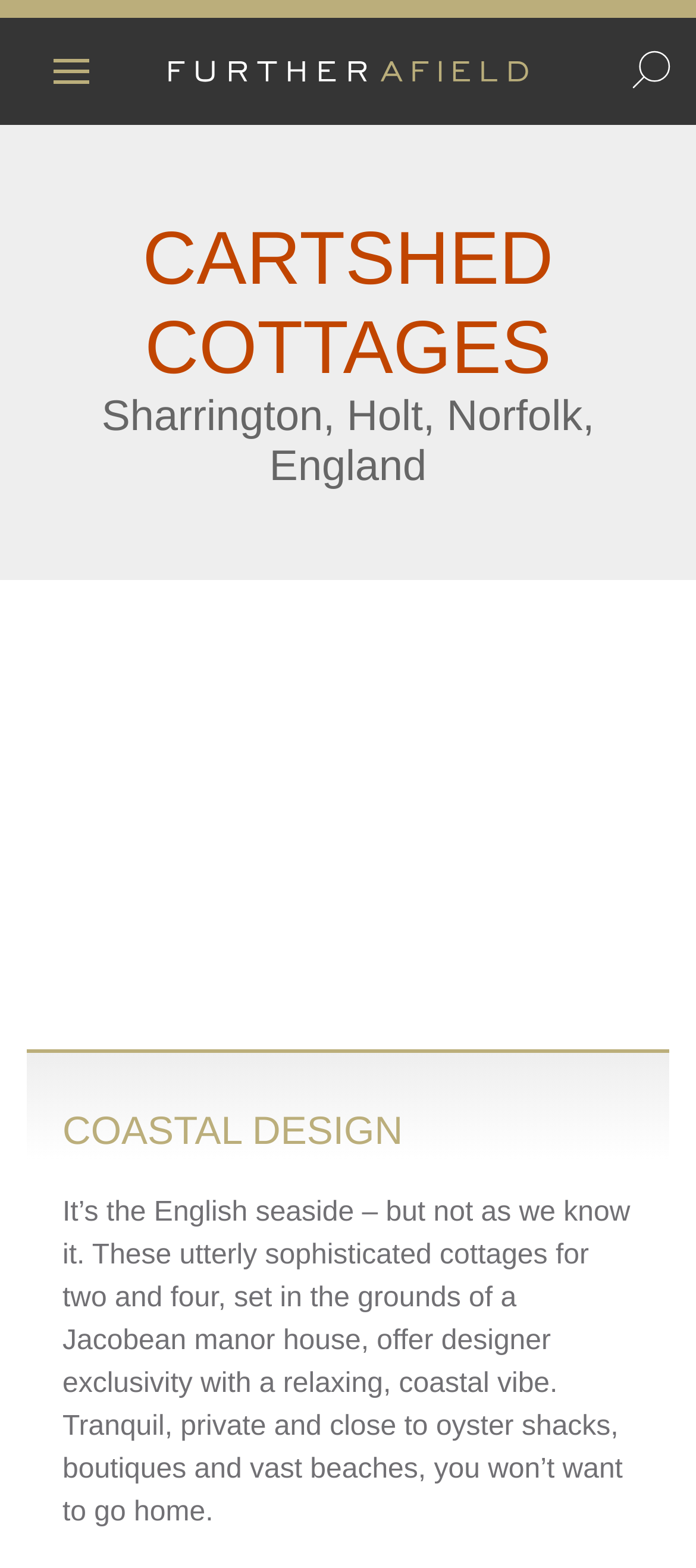What is the capacity of the cottages?
Based on the visual details in the image, please answer the question thoroughly.

The webpage mentions that the cottages are 'for two and four', implying that the cottages can accommodate either two or four people.